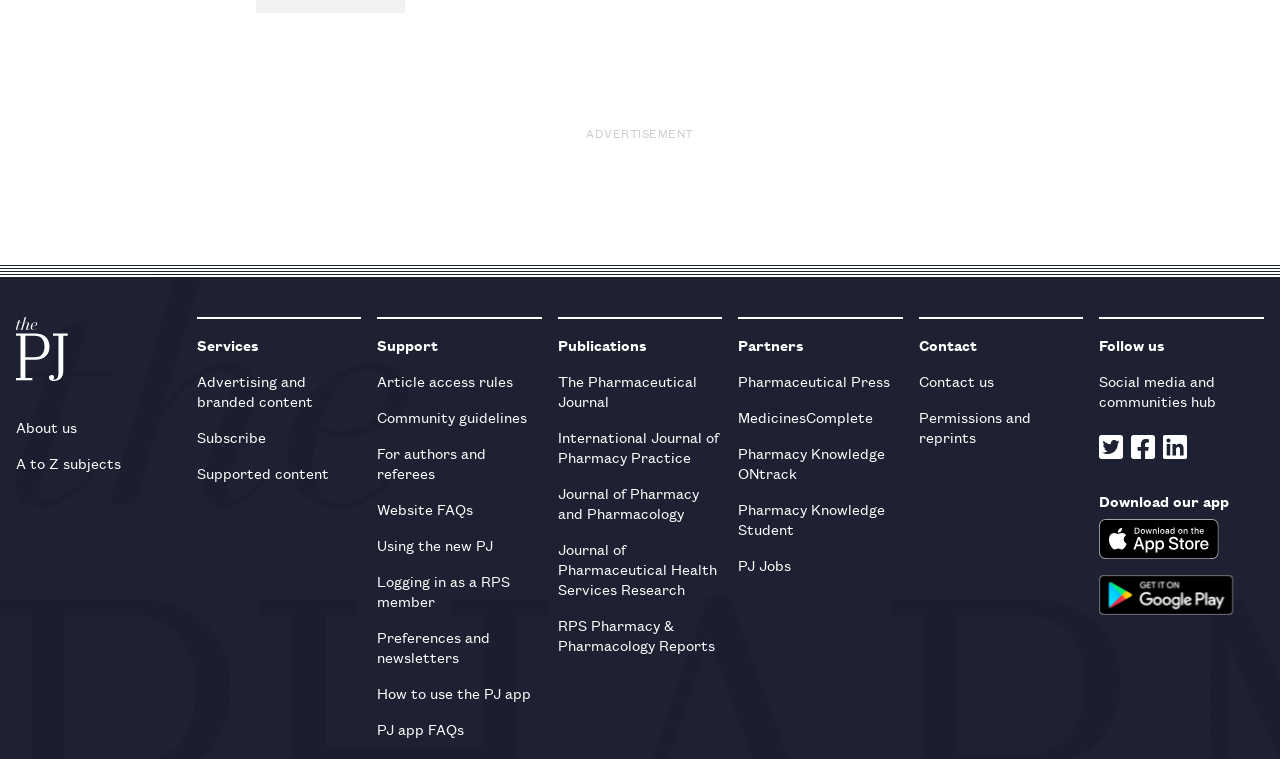Could you locate the bounding box coordinates for the section that should be clicked to accomplish this task: "Follow on Twitter".

[0.859, 0.573, 0.878, 0.61]